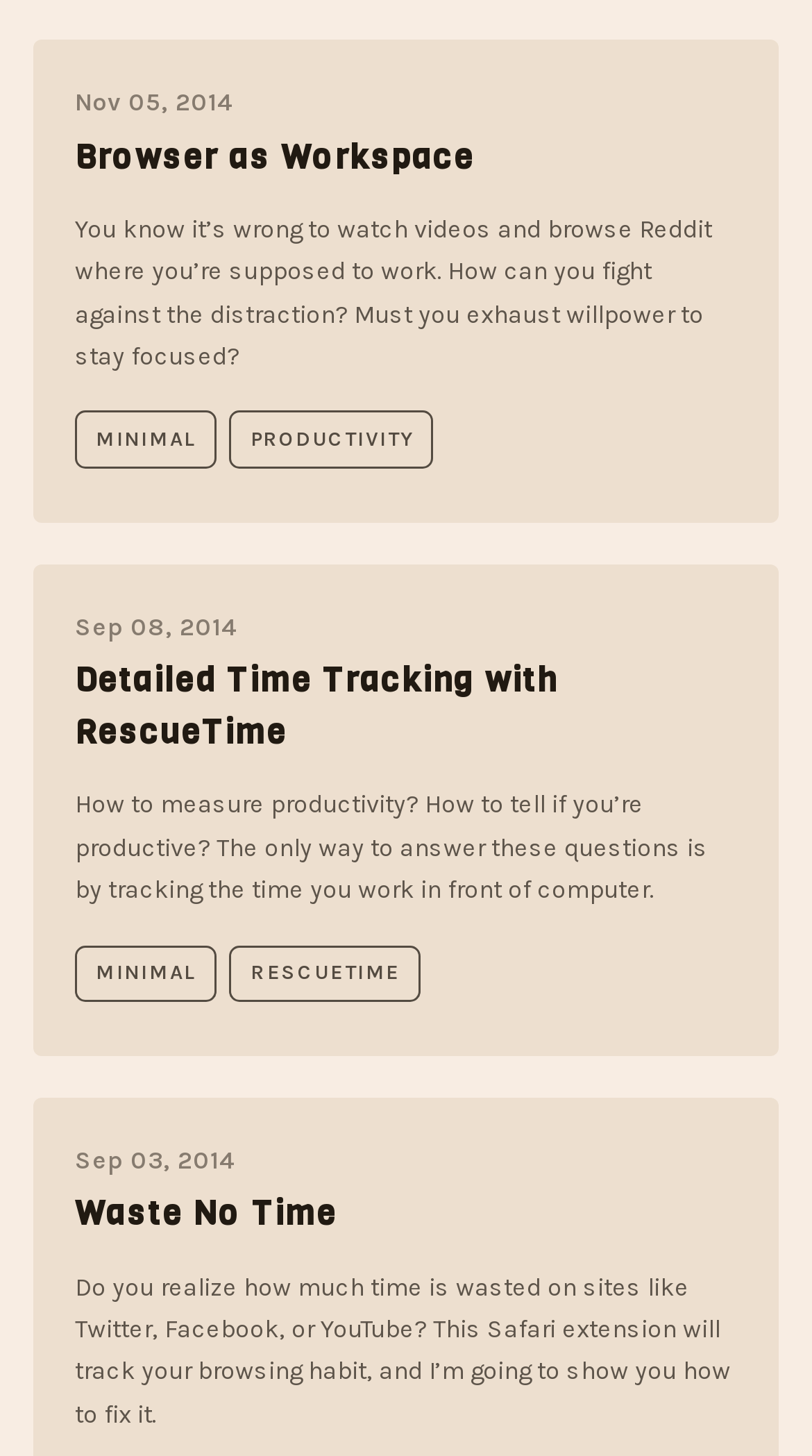What is the main idea of the third article? Refer to the image and provide a one-word or short phrase answer.

Waste No Time